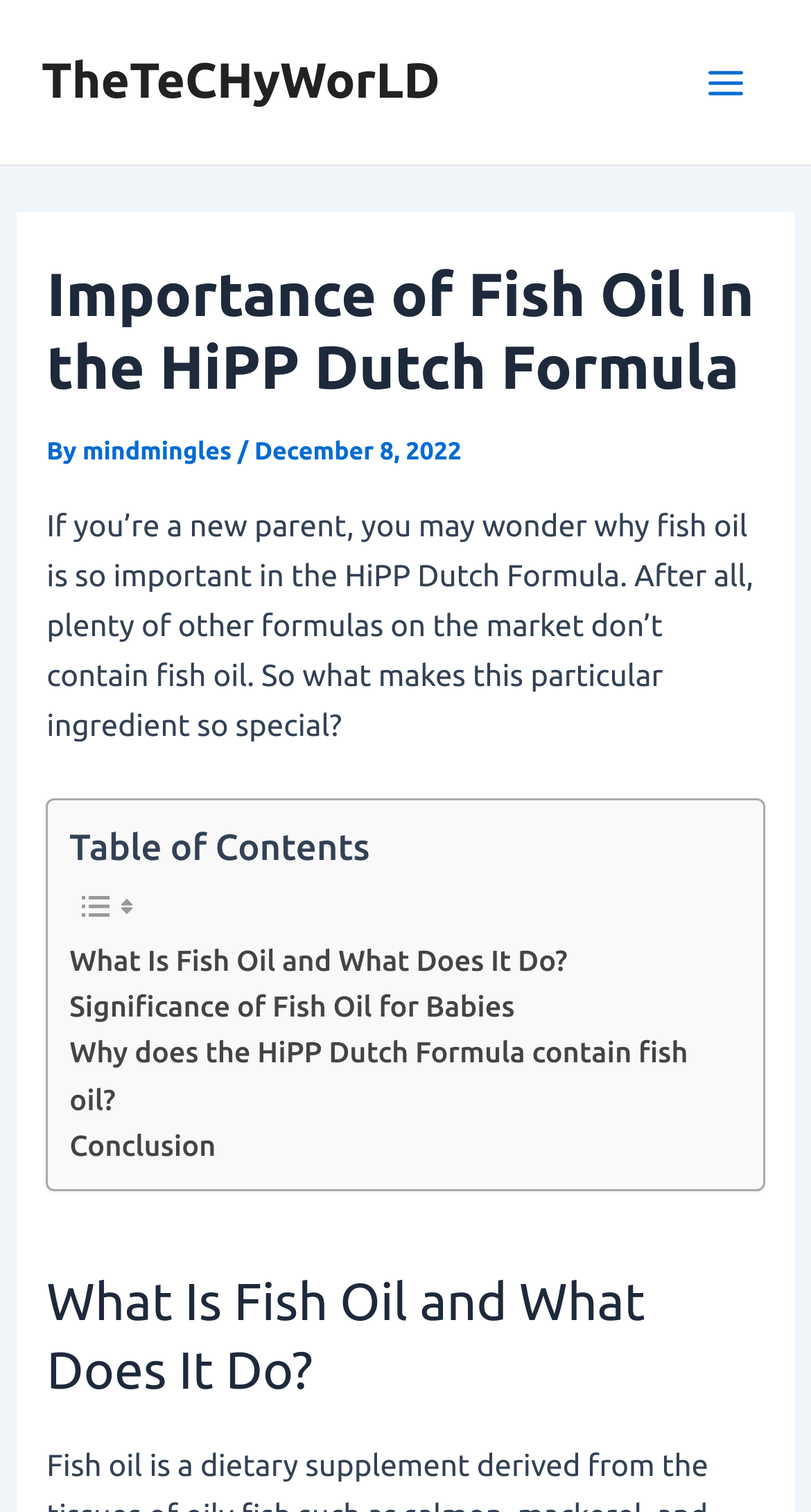Please provide the bounding box coordinates for the UI element as described: "Conclusion". The coordinates must be four floats between 0 and 1, represented as [left, top, right, bottom].

[0.086, 0.742, 0.266, 0.773]